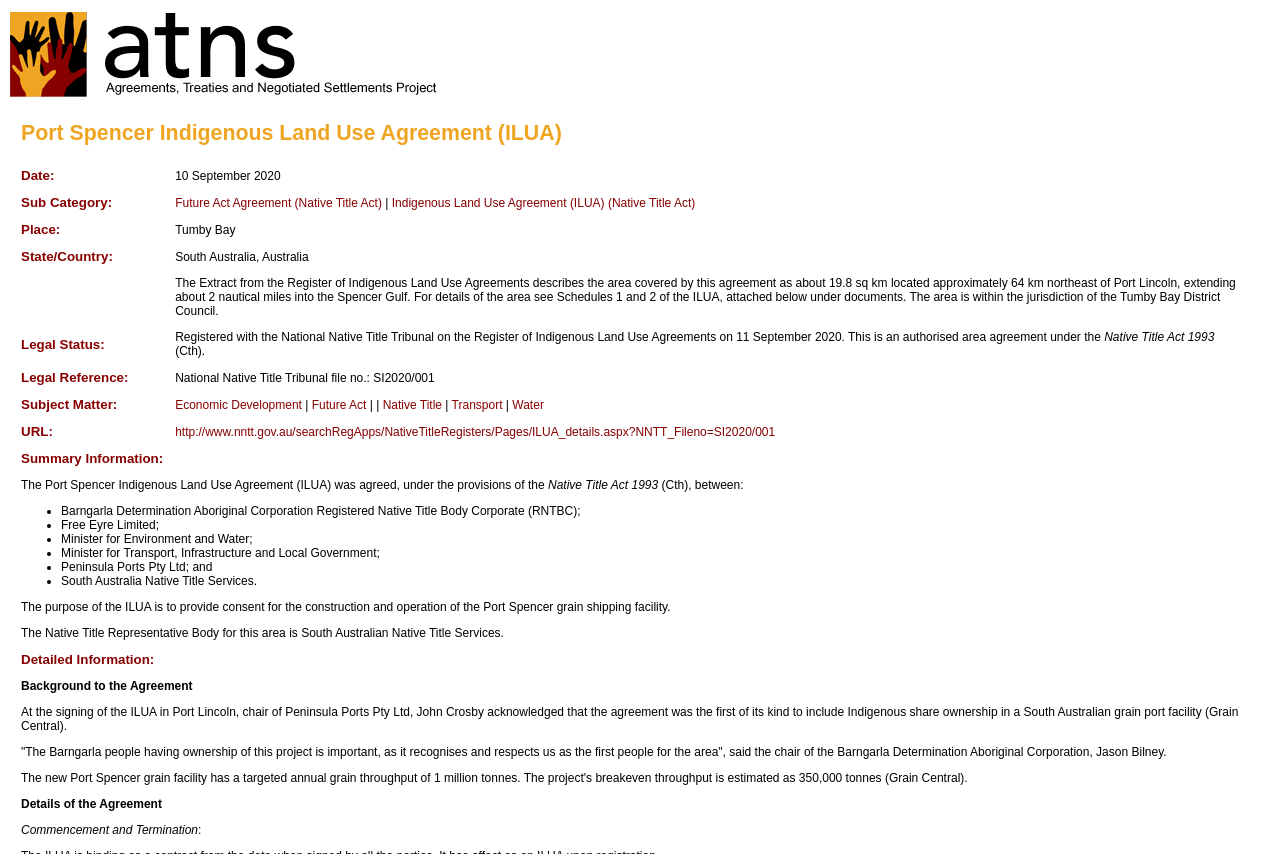Determine the bounding box coordinates for the area you should click to complete the following instruction: "Click the link to learn more about Future Act Agreement".

[0.137, 0.229, 0.298, 0.245]